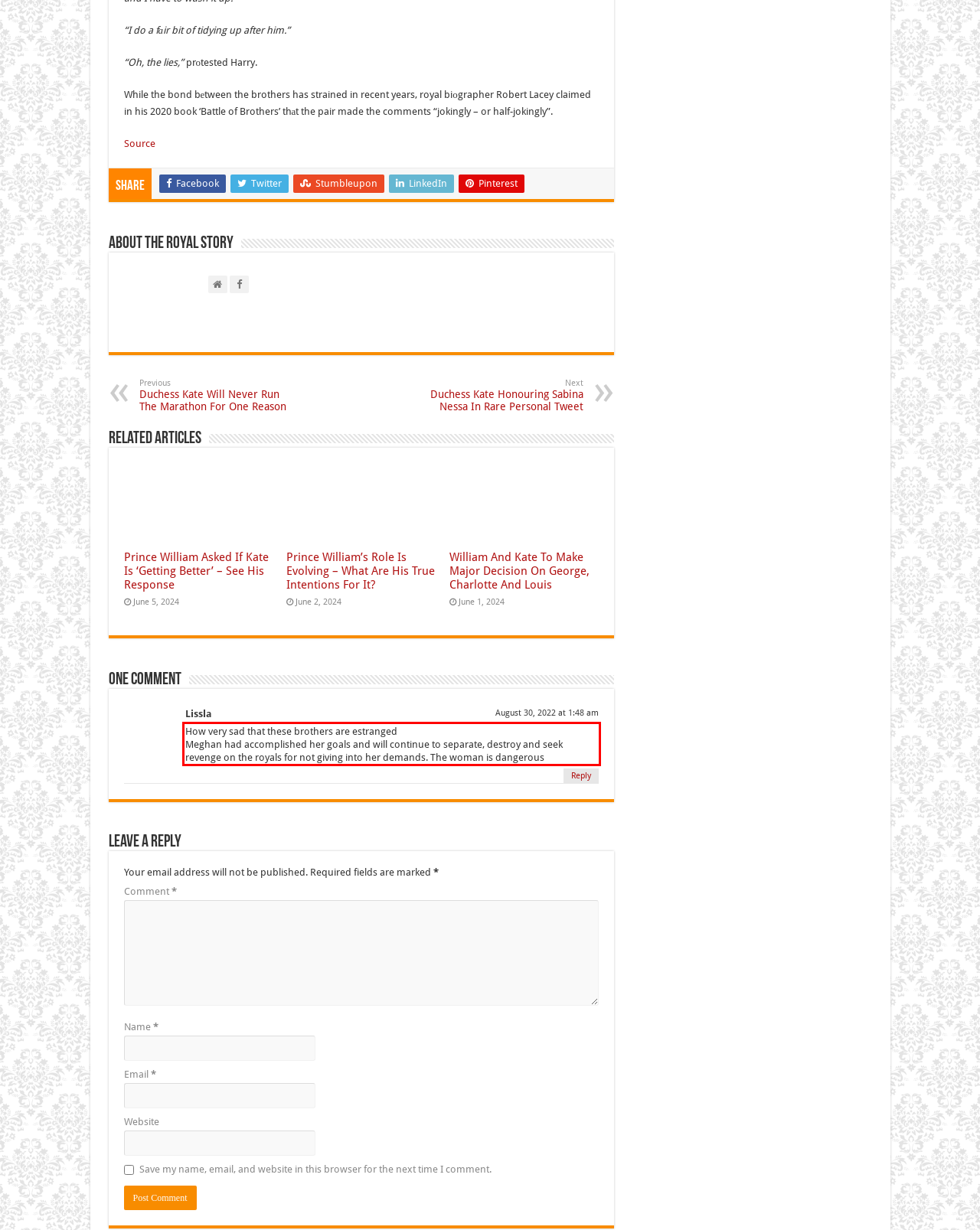With the given screenshot of a webpage, locate the red rectangle bounding box and extract the text content using OCR.

How very sad that these brothers are estranged Meghan had accomplished her goals and will continue to separate, destroy and seek revenge on the royals for not giving into her demands. The woman is dangerous